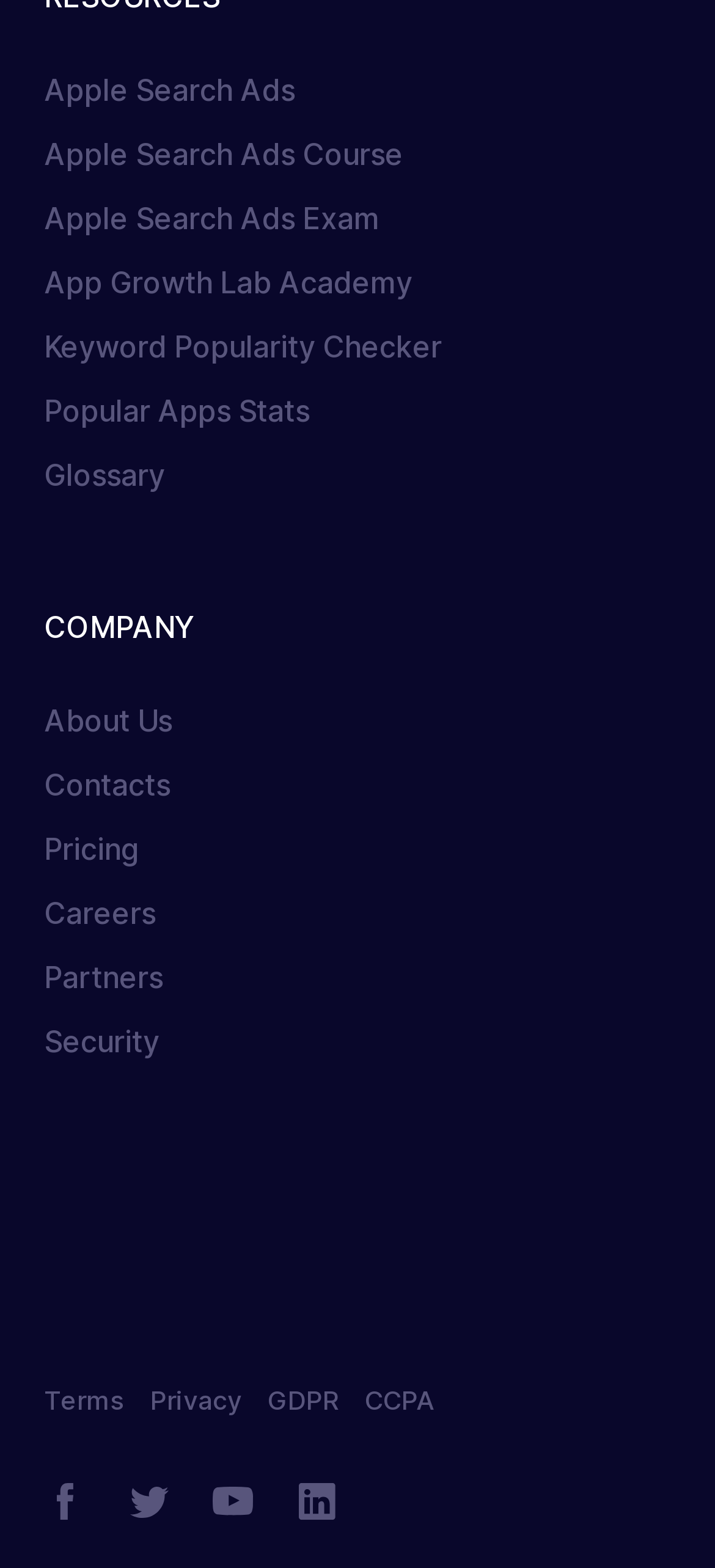Determine the bounding box coordinates of the region that needs to be clicked to achieve the task: "View News".

None